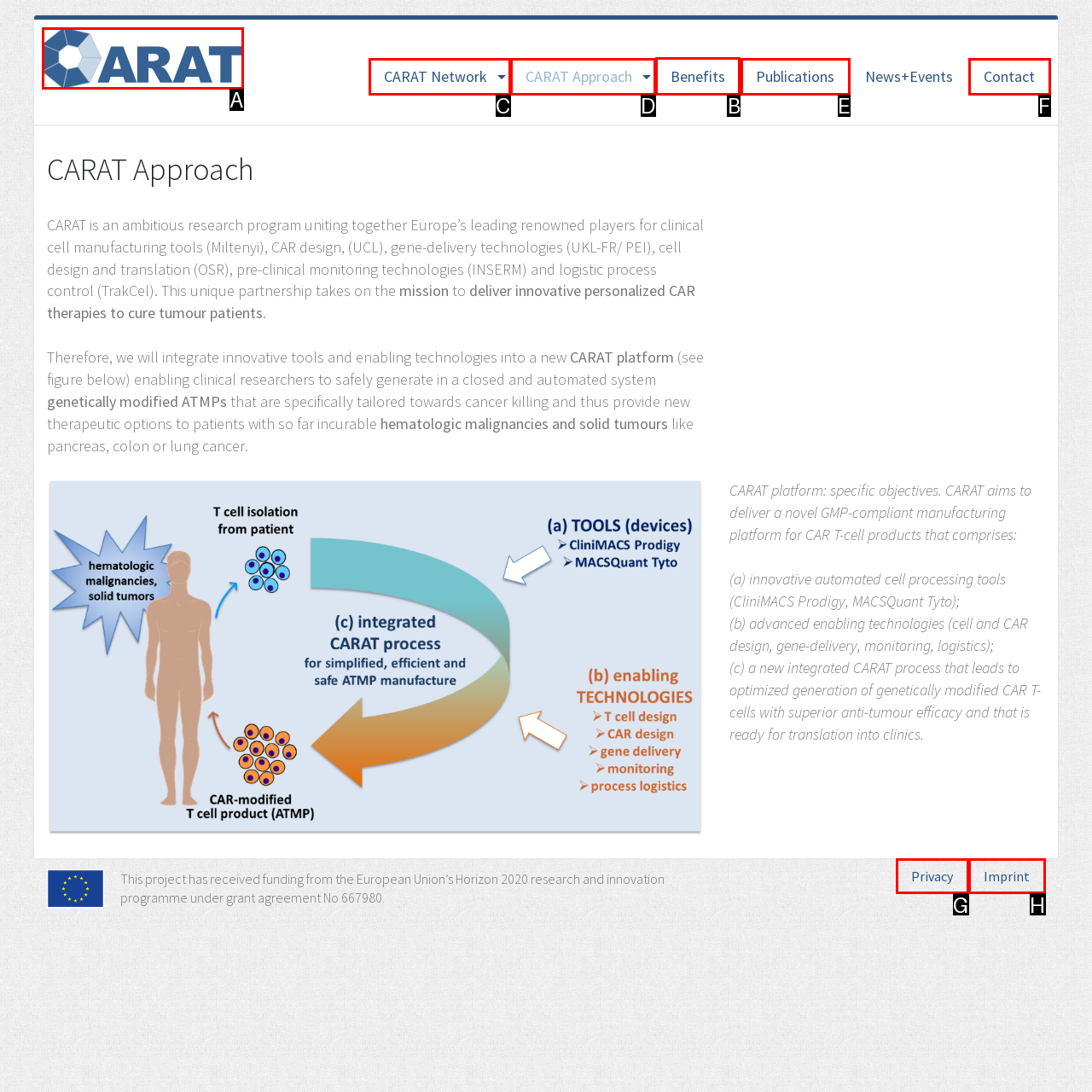Determine the letter of the element I should select to fulfill the following instruction: Read about Benefits. Just provide the letter.

B